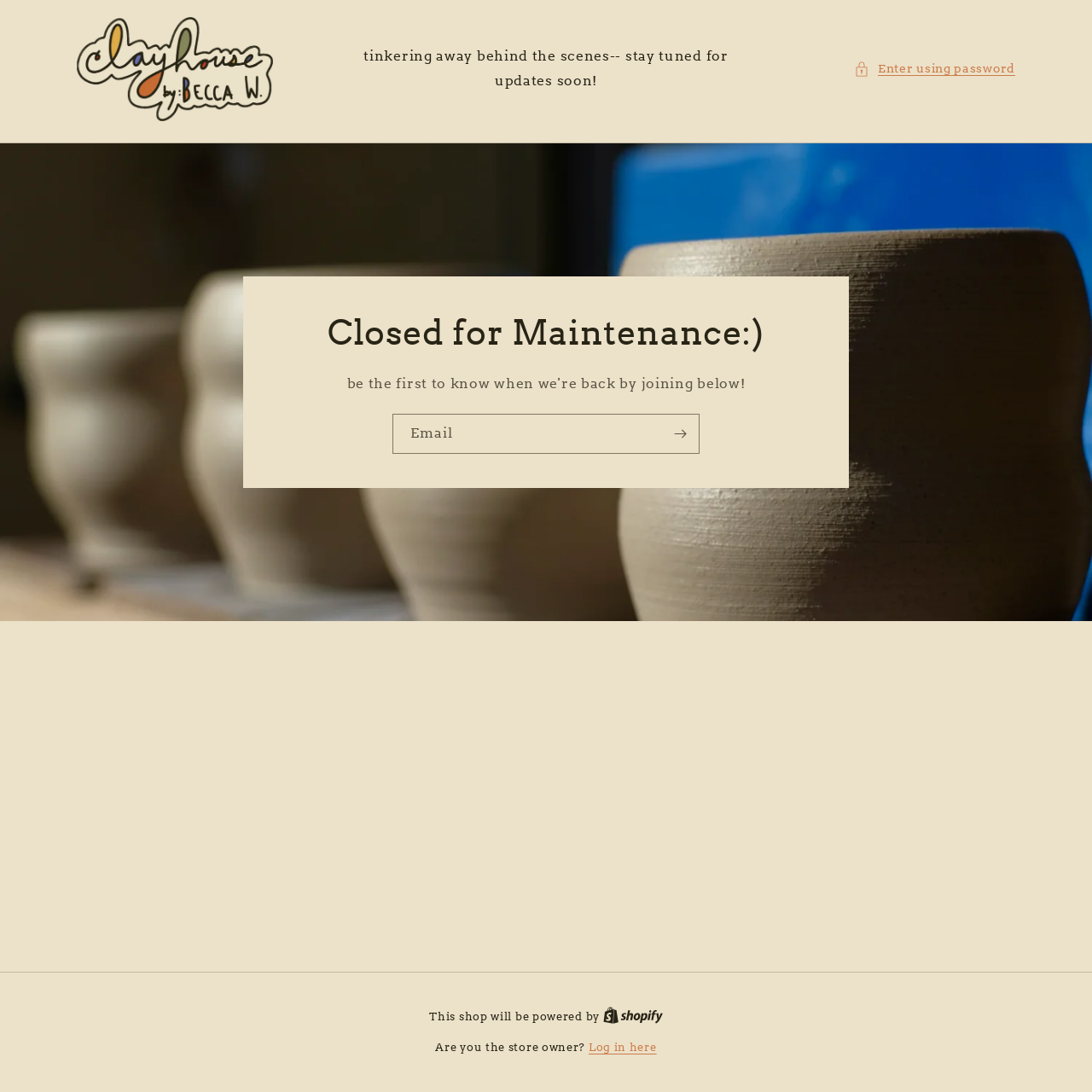Describe the webpage meticulously, covering all significant aspects.

The webpage is for "Clayhouse by Becca White", a handmade ceramics store. At the top left, there is a logo image of the store. Below the logo, there is a message stating that the store is "tinkering away behind the scenes" and will have updates soon. To the right of this message, there is a password-protected area with an "Enter using password" button.

Below this section, there is a horizontal separator line. The main content area is divided into two sections. On the left, there is a heading that reads "Closed for Maintenance:)" and a subscription form with an "Email" textbox and a "Subscribe" button.

At the bottom of the page, there is a horizontal separator line, followed by a section with information about the store's platform, stating that it will be powered by Shopify. There is also a link to log in for store owners.